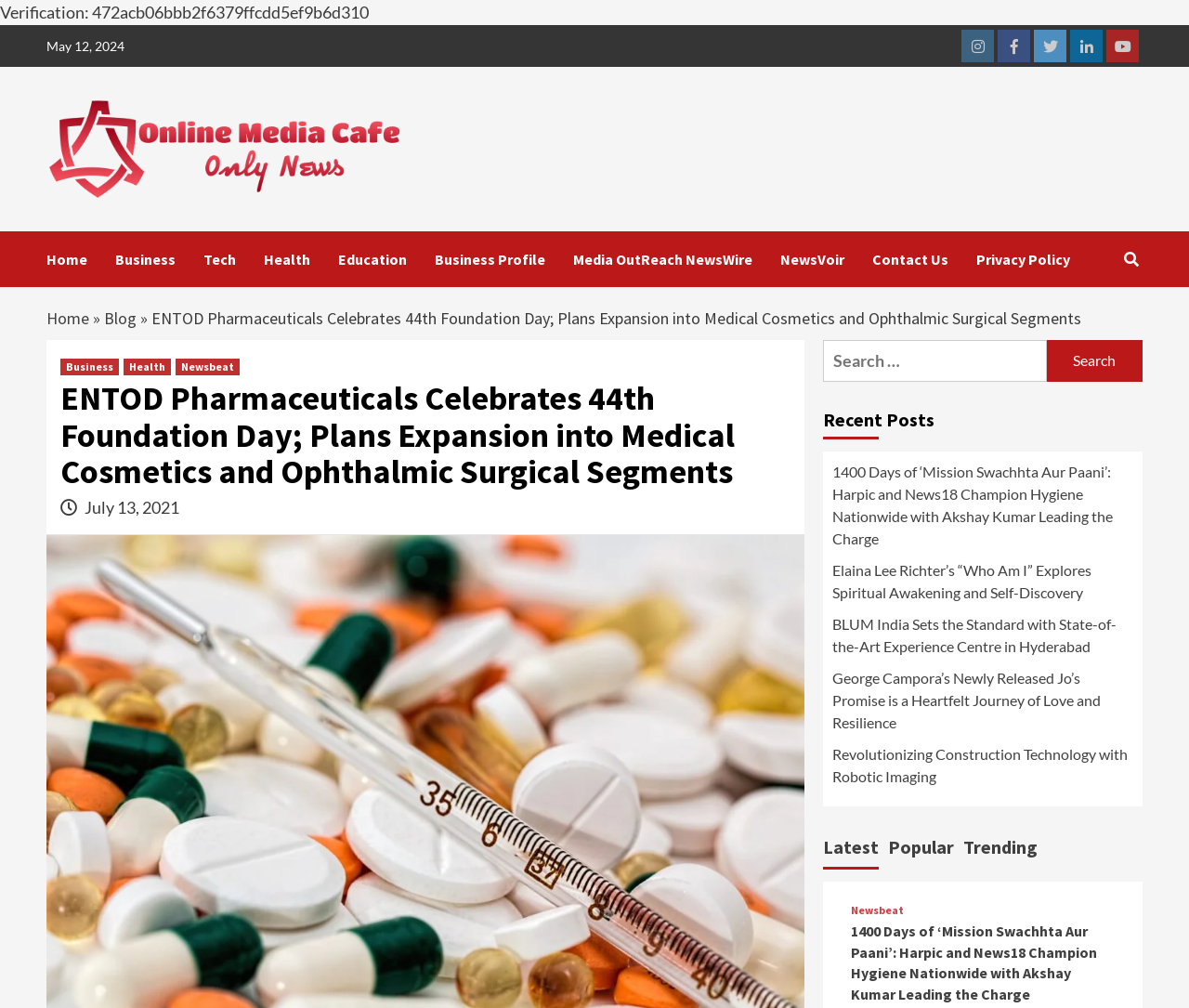Find the bounding box of the UI element described as: "Practice". The bounding box coordinates should be given as four float values between 0 and 1, i.e., [left, top, right, bottom].

None